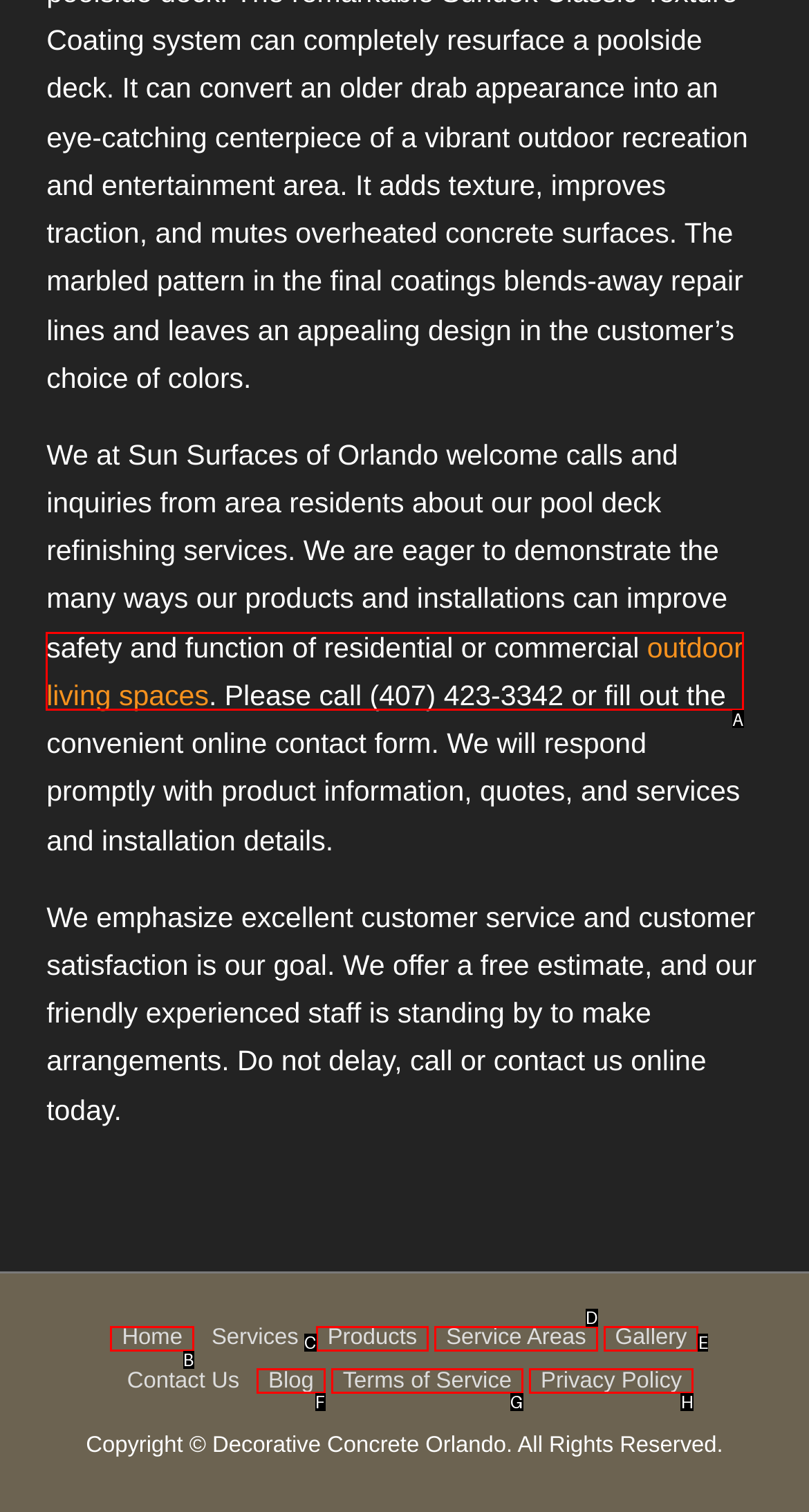Determine the right option to click to perform this task: click outdoor living spaces
Answer with the correct letter from the given choices directly.

A